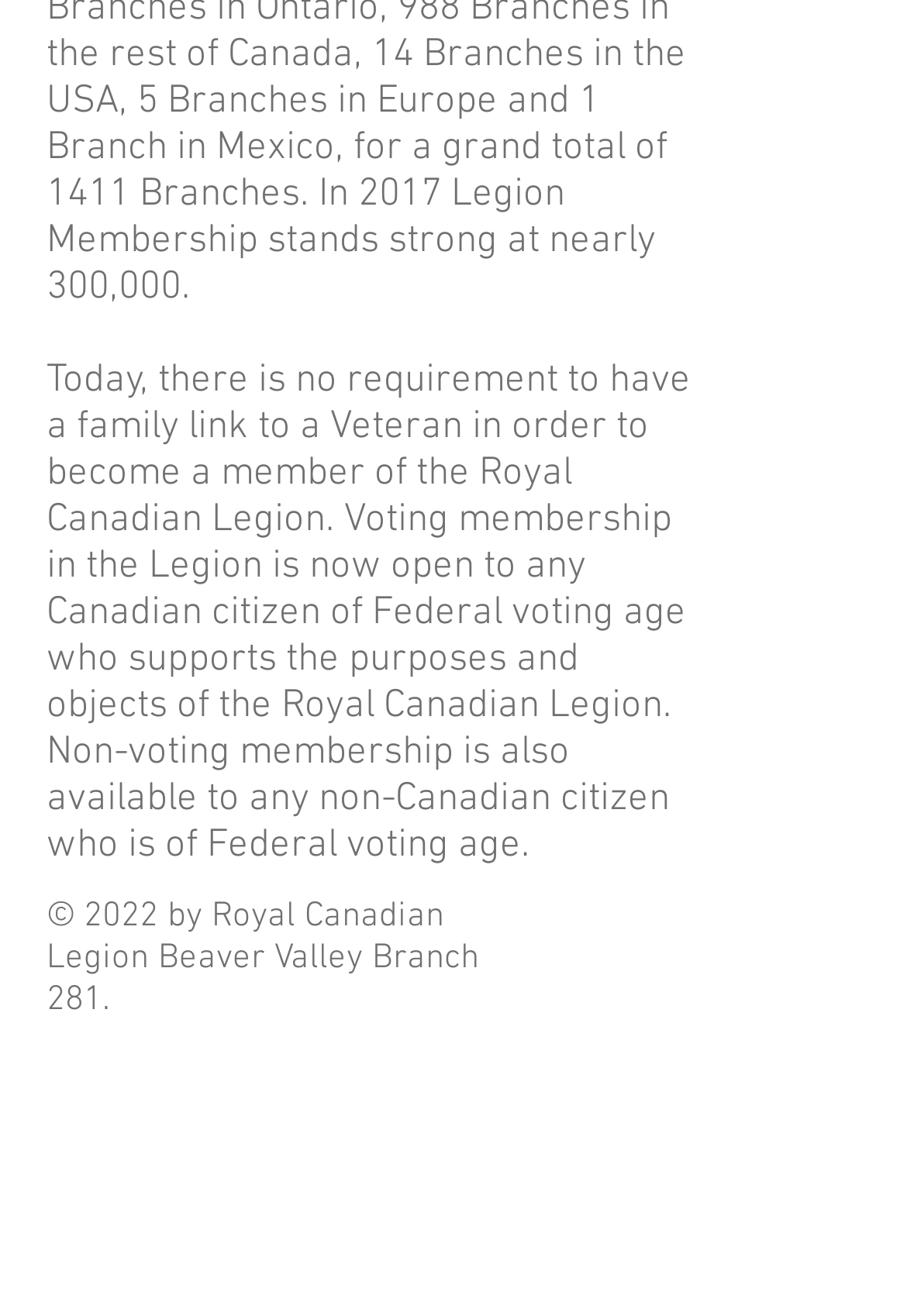Answer in one word or a short phrase: 
What is the name of the branch?

Beaver Valley Branch 281